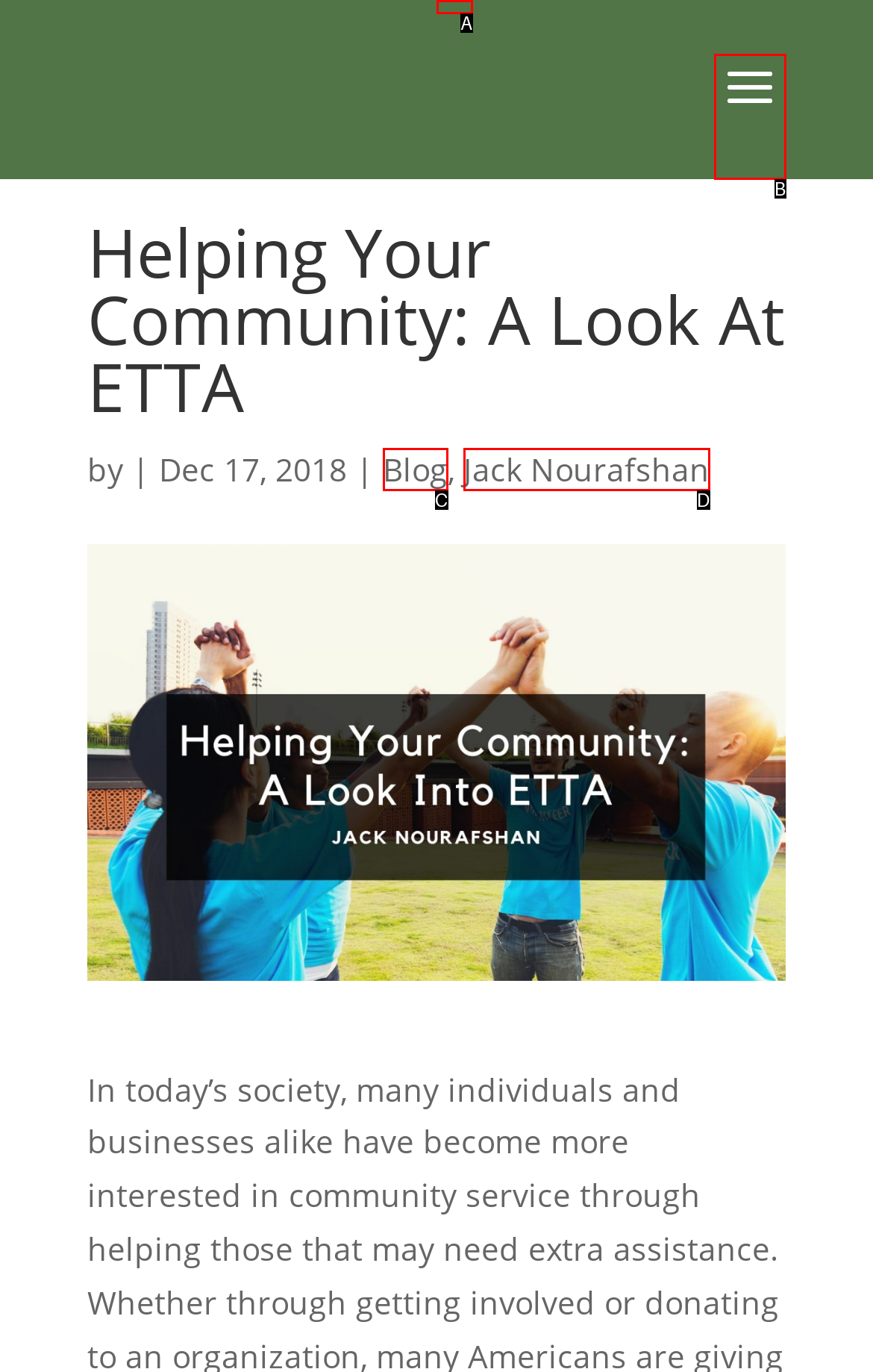Select the letter from the given choices that aligns best with the description: Search. Reply with the specific letter only.

A